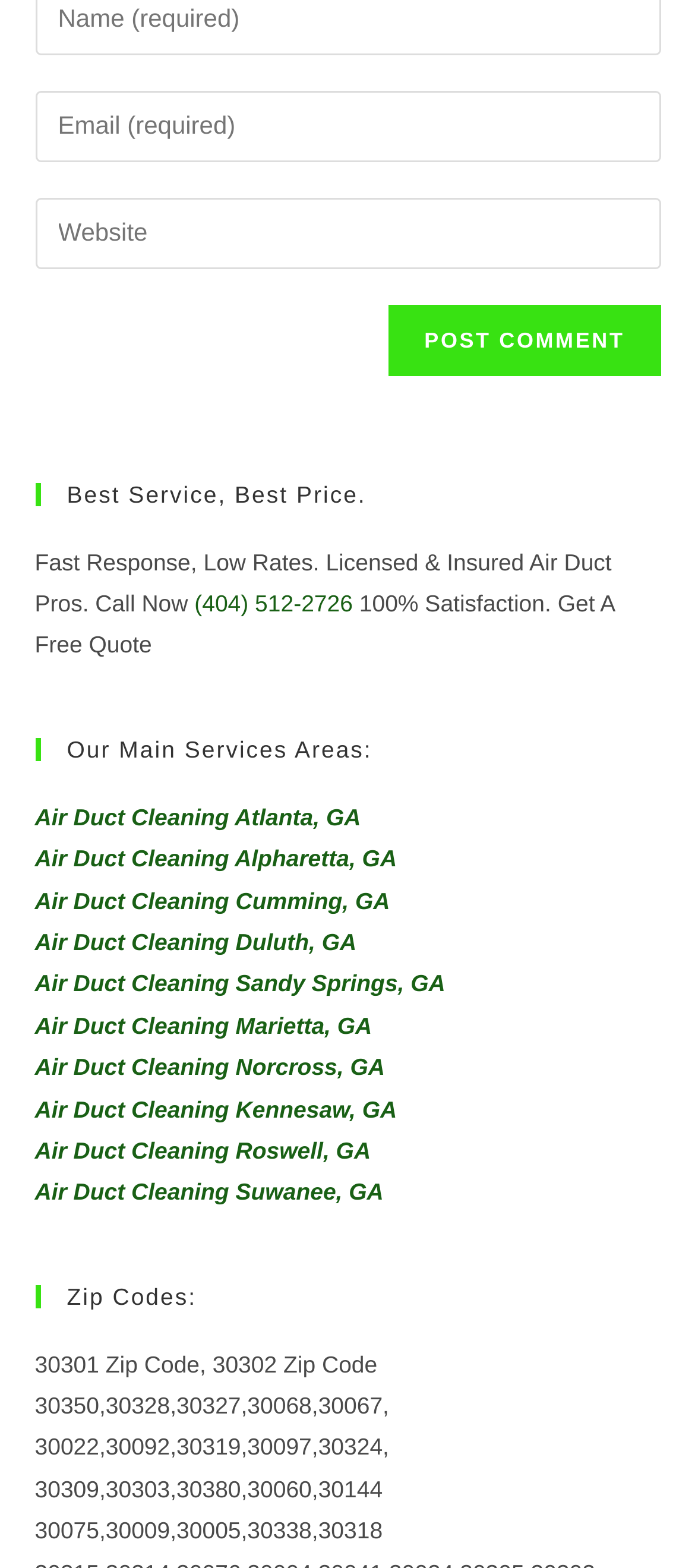Please pinpoint the bounding box coordinates for the region I should click to adhere to this instruction: "Click Post Comment".

[0.559, 0.194, 0.95, 0.239]